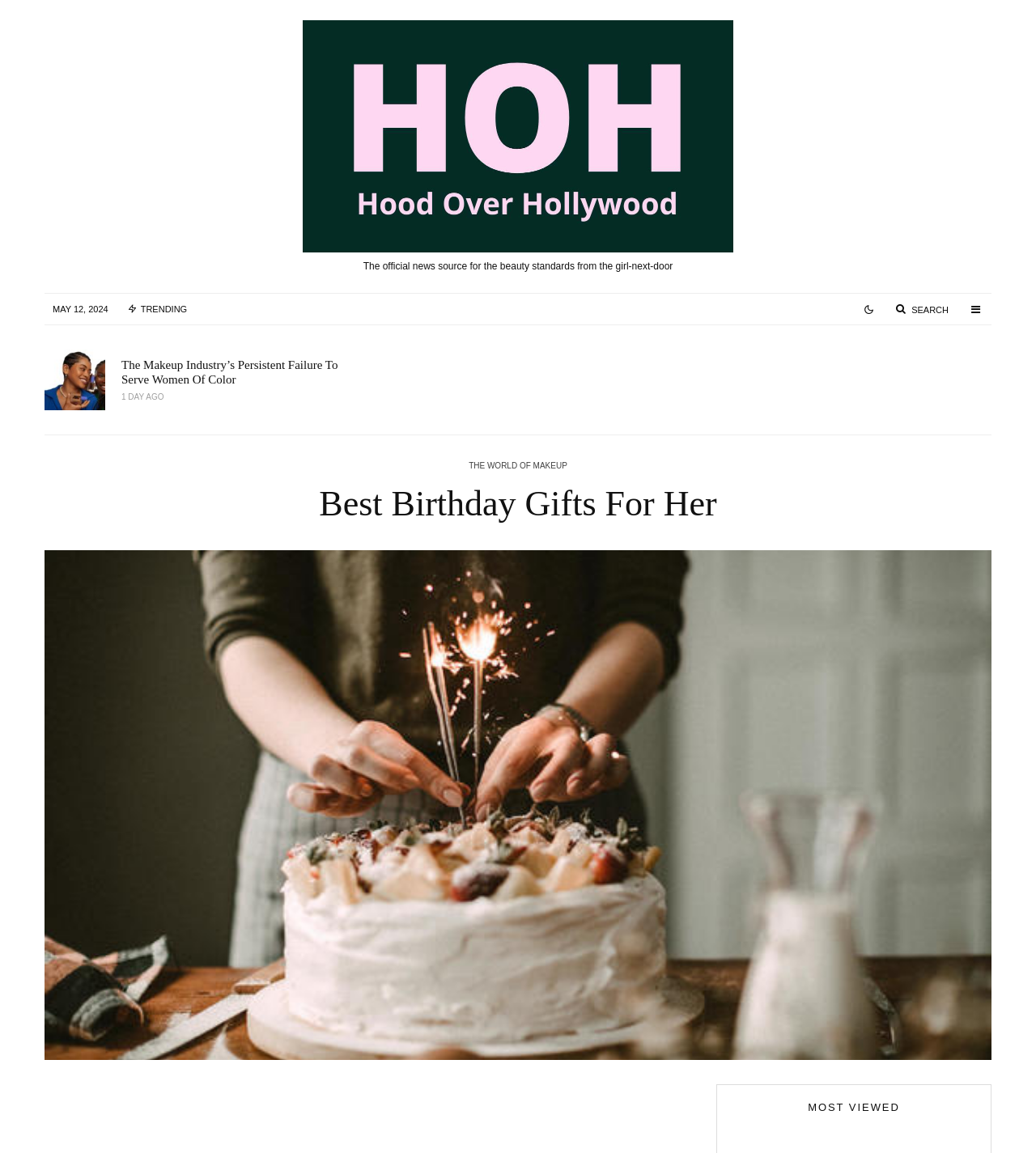From the webpage screenshot, predict the bounding box of the UI element that matches this description: "Trending".

[0.112, 0.255, 0.192, 0.282]